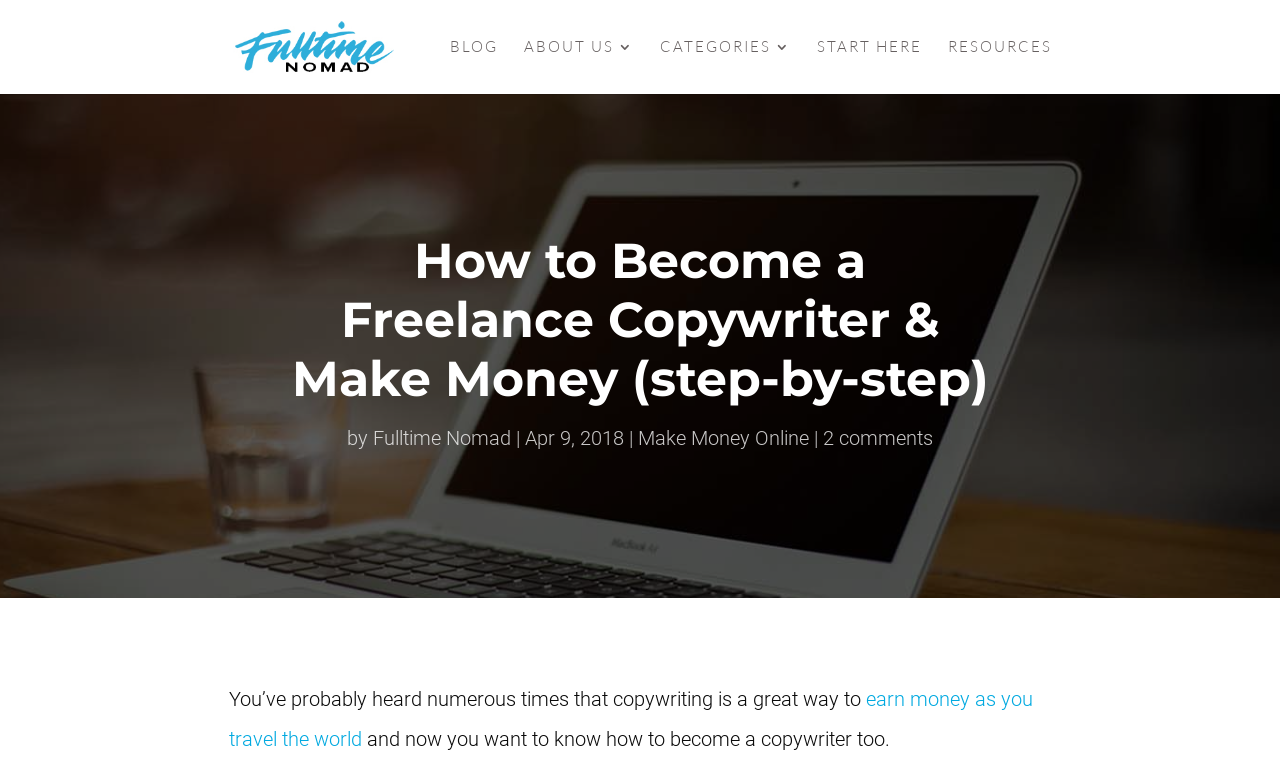Find the bounding box coordinates of the clickable area required to complete the following action: "visit Fulltime Nomad website".

[0.182, 0.042, 0.321, 0.075]